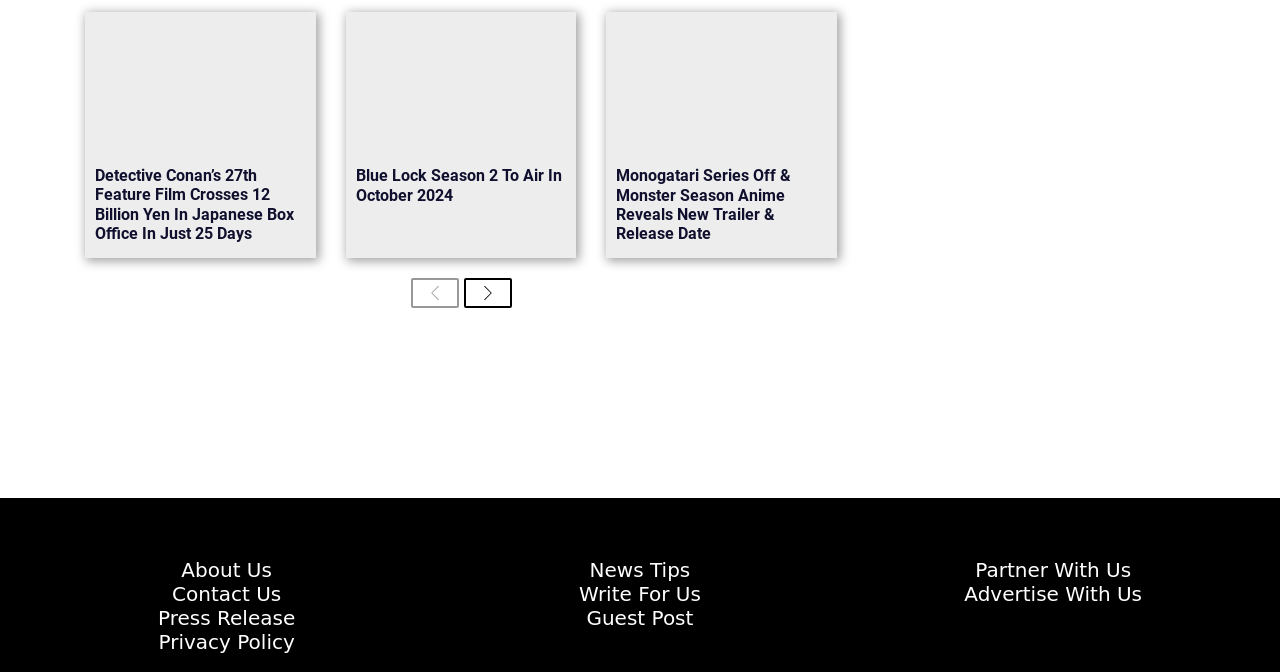Using the given description, provide the bounding box coordinates formatted as (top-left x, top-left y, bottom-right x, bottom-right y), with all values being floating point numbers between 0 and 1. Description: alt="Detective Conan: The Million-Dollar Pentagram"

[0.066, 0.018, 0.247, 0.21]